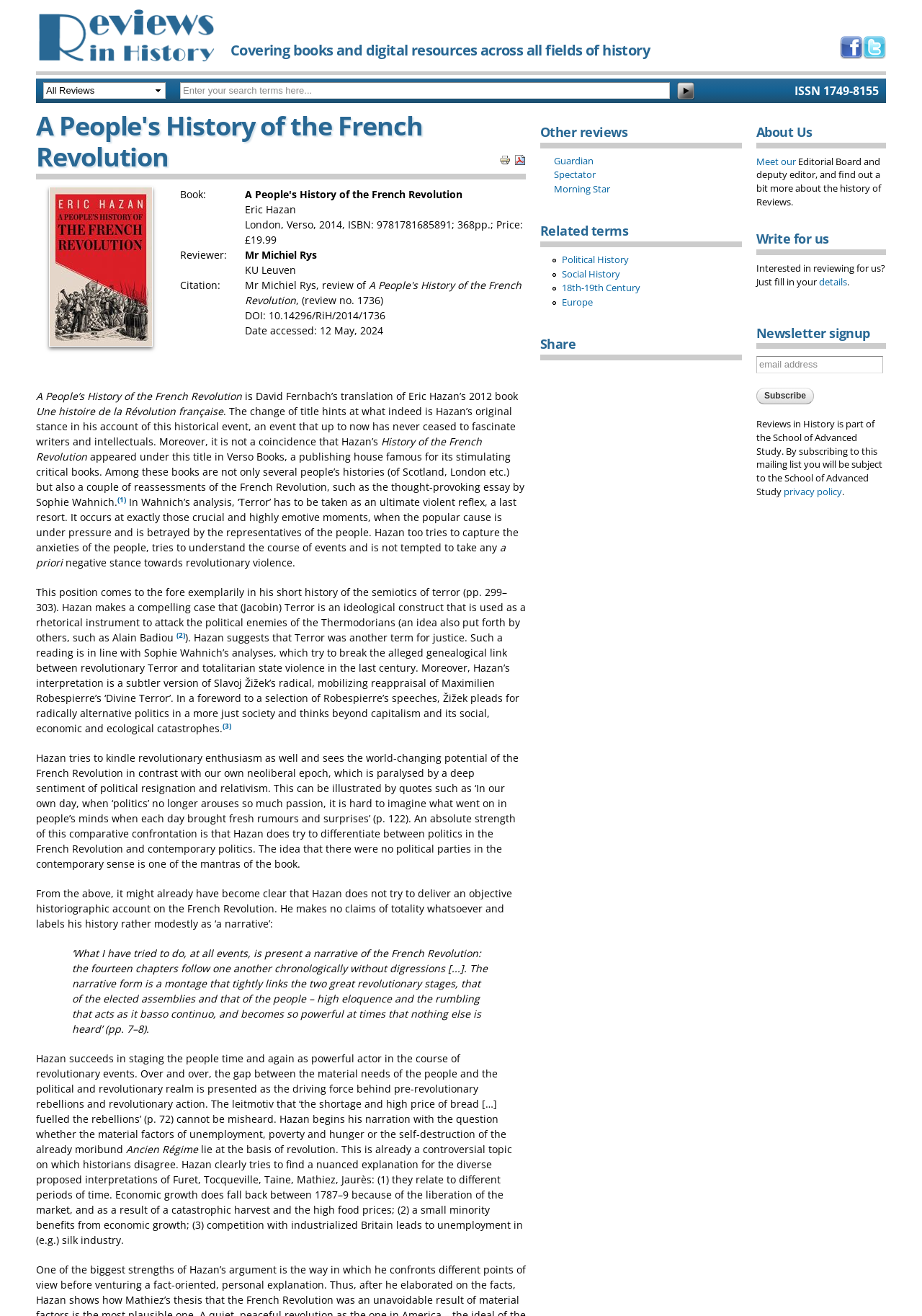Create a detailed summary of all the visual and textual information on the webpage.

This webpage is a review of the book "A People's History of the French Revolution" by Eric Hazan. At the top of the page, there is a navigation menu with links to "Skip to main content", "Reviews in History logo", and social media links. Below the navigation menu, there is a heading that reads "Covering books and digital resources across all fields of history". 

On the left side of the page, there is a search box and a combobox. Below the search box, there is a section with information about the book, including the title, author, publisher, publication date, and price. There are also links to "Buy direct from publisher", "Printer-friendly version", and "PDF version".

The main content of the page is a lengthy review of the book, which is divided into several paragraphs. The review discusses the author's approach to writing a people's history of the French Revolution, and how it differs from other historical accounts. The reviewer analyzes the author's interpretation of the Revolution and its significance, and compares it to other historians' views.

On the right side of the page, there are several sections, including "Other reviews" with links to reviews from other publications, "Related terms" with links to related topics, and "Share" with links to share the review on social media. There is also an "About Us" section with information about the editorial board and the history of Reviews in History, as well as a "Write for us" section with a link to submit a review.

At the bottom of the page, there is a newsletter signup section where users can enter their email address to subscribe to the newsletter. There is also a link to the School of Advanced Study's privacy policy.